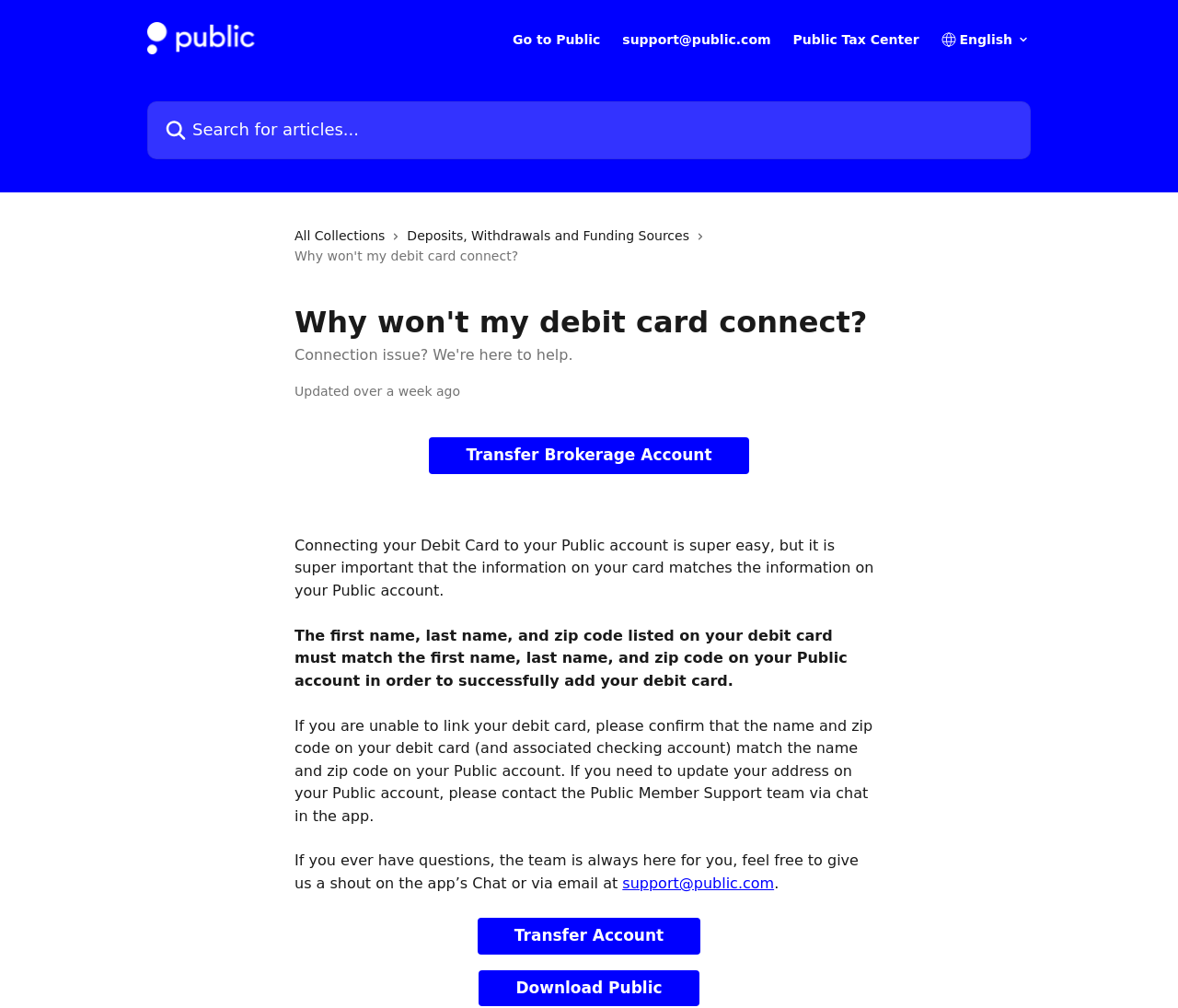Offer a thorough description of the webpage.

The webpage appears to be a FAQ page from Public, a financial services company. At the top, there is a header section with links to "Public FAQ", "Go to Public", "support@public.com", and "Public Tax Center". There is also a search bar with a placeholder text "Search for articles..." and a combobox with an icon.

Below the header section, there are two links, "All Collections" and "Deposits, Withdrawals and Funding Sources", each accompanied by an icon. 

The main content of the page is divided into sections. The first section has a header and a paragraph of text that explains the importance of matching the information on a debit card with the information on a Public account. 

The second section has three paragraphs of text that provide more detailed information about linking a debit card to a Public account, including what to do if the linking process fails. The text also mentions that the Public Member Support team can be contacted via chat in the app or email.

At the bottom of the page, there are two links, "Transfer Account" and "Download Public", which are likely calls to action for users to take further action.

Throughout the page, there are several icons and images, but no prominent images that dominate the page. The overall layout is organized, with clear headings and concise text.